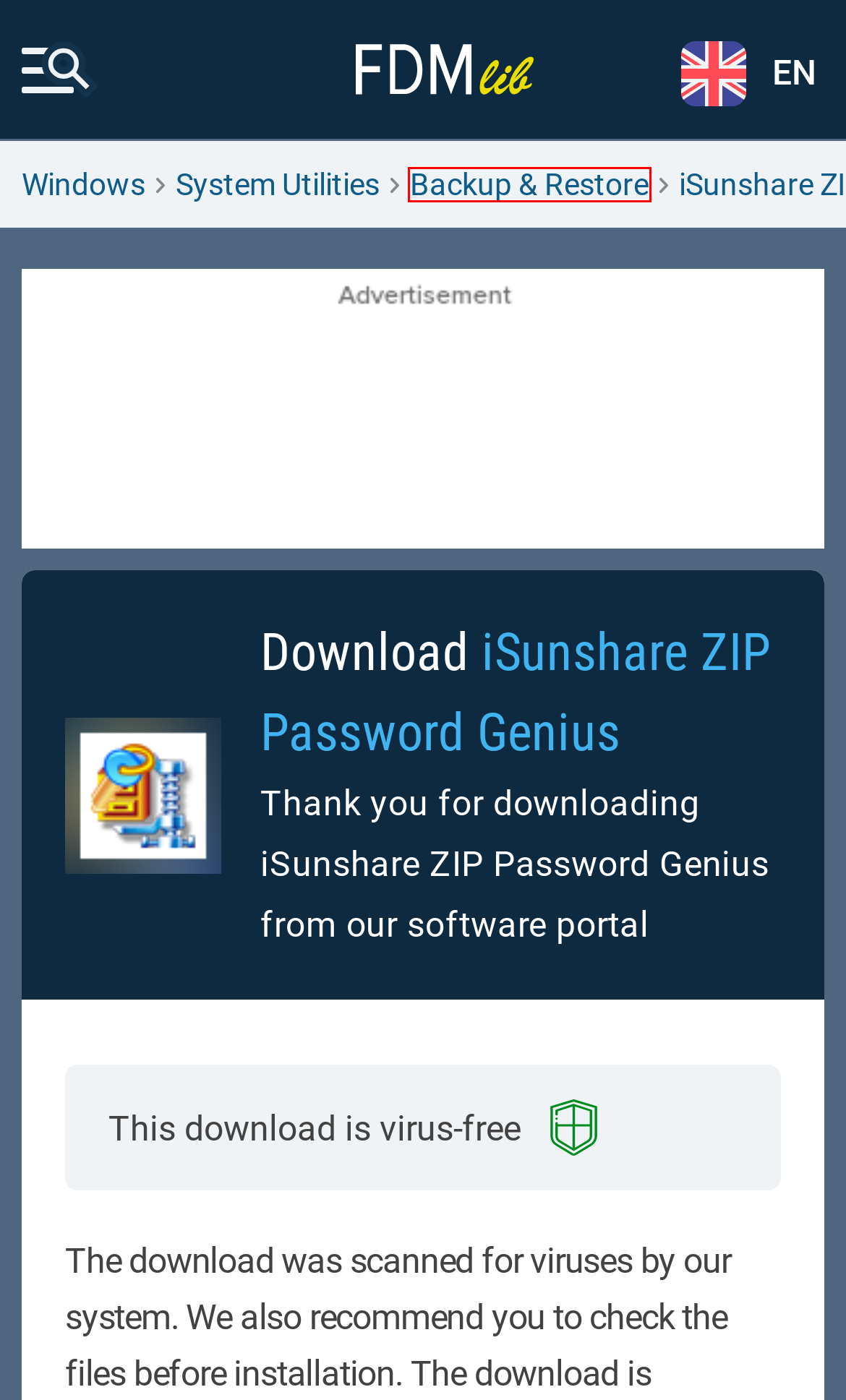Using the screenshot of a webpage with a red bounding box, pick the webpage description that most accurately represents the new webpage after the element inside the red box is clicked. Here are the candidates:
A. Weeny Free PDF Password Remover (free) download Windows version
B. Download free Weeny Free PDF Password Remover 2.0
C. Discover the best software downloads for Windows on FDM
D. Backup & Restore for Windows free downloads at FreeDownloadManager
E. iSunshare ZIP Password Genius (free version) download for PC
F. System Utilities for Windows free downloads at FreeDownloadManager
G. Windows software catalog on FreeDownloadManager.org
H. Download isunshare zip password recovery for free (Windows)

D